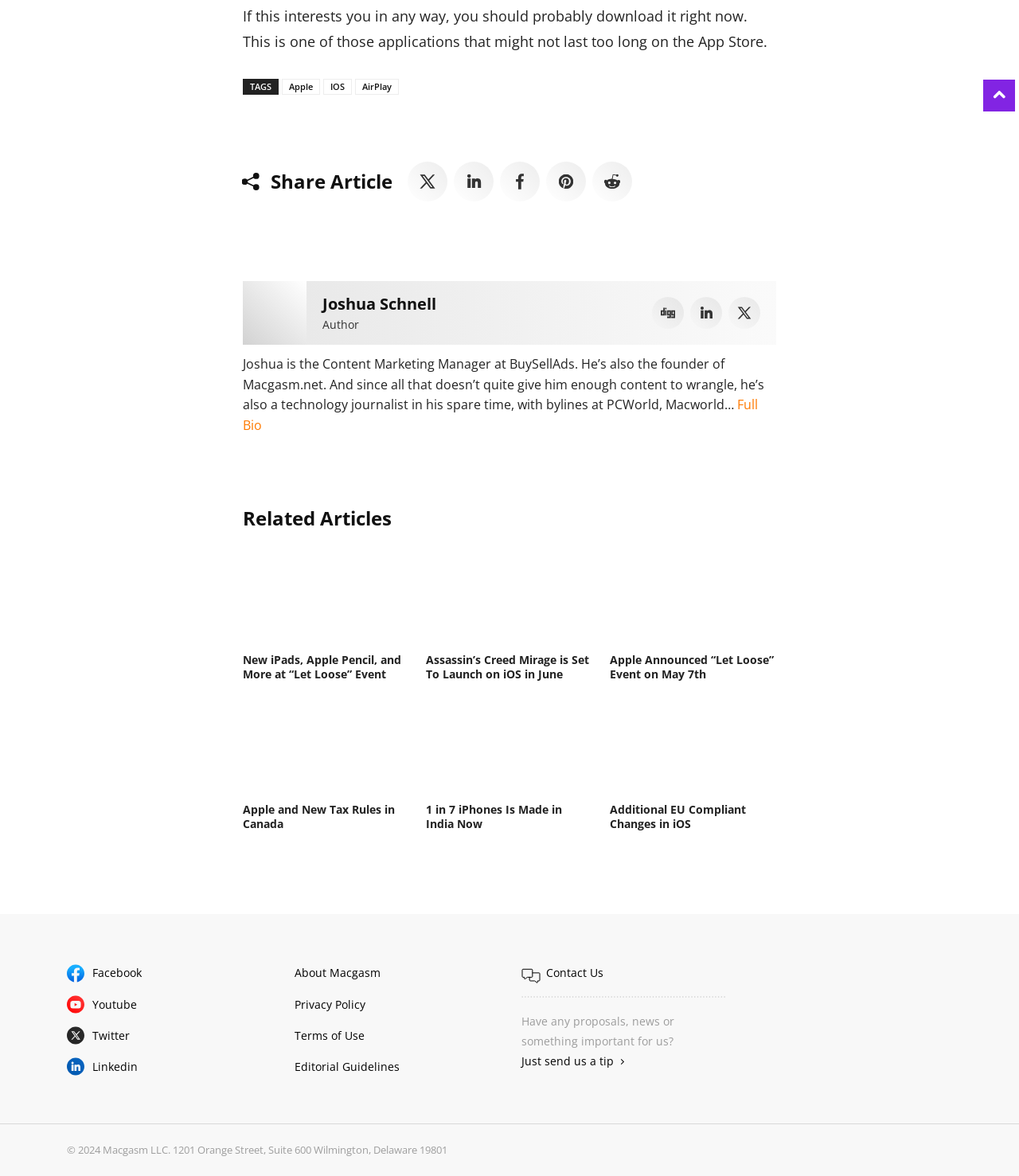Identify the bounding box coordinates for the element that needs to be clicked to fulfill this instruction: "View the related article 'New iPads, Apple Pencil, and More at “Let Loose” Event'". Provide the coordinates in the format of four float numbers between 0 and 1: [left, top, right, bottom].

[0.238, 0.471, 0.402, 0.551]